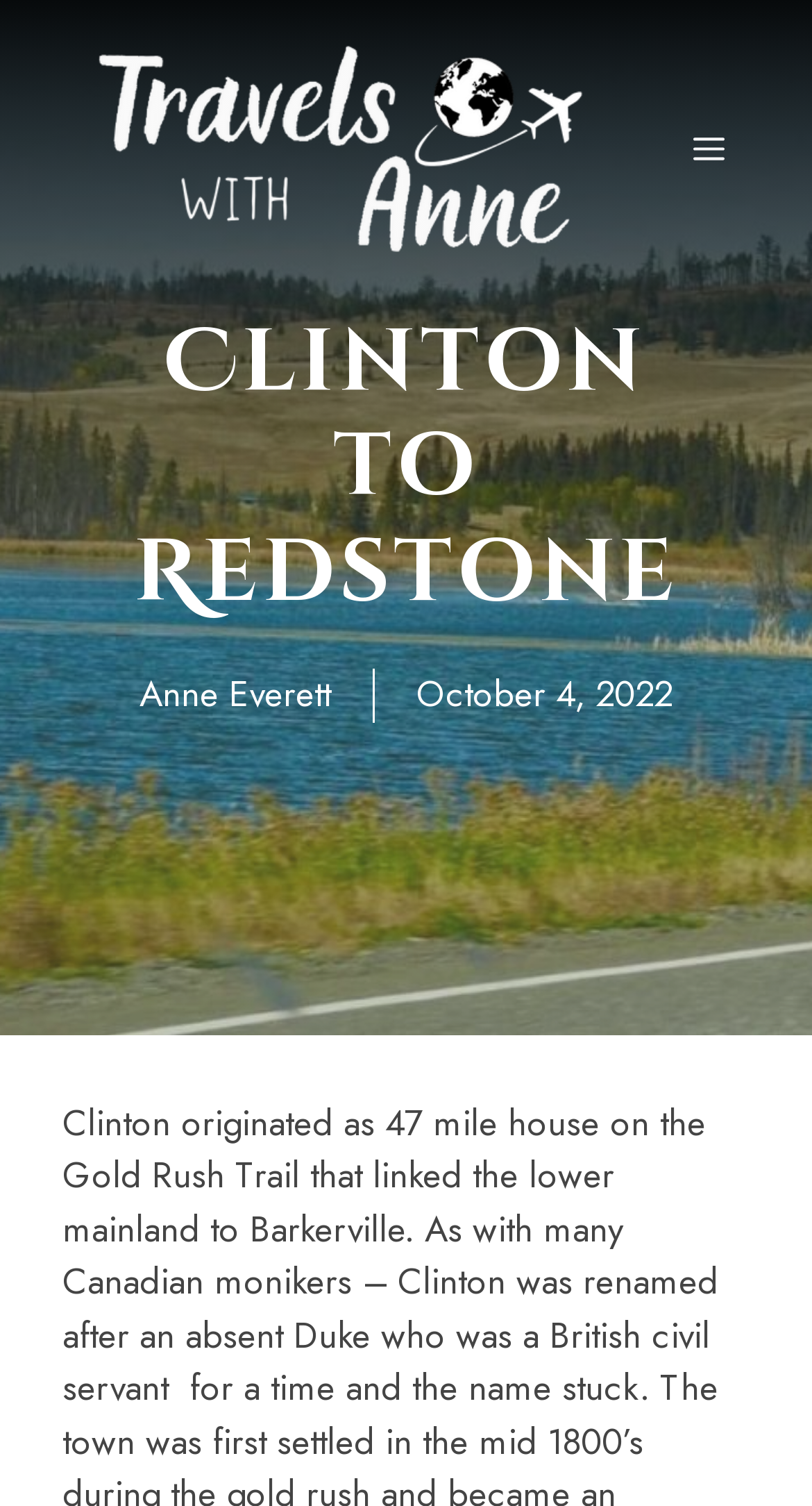Identify the primary heading of the webpage and provide its text.

Clinton to Redstone